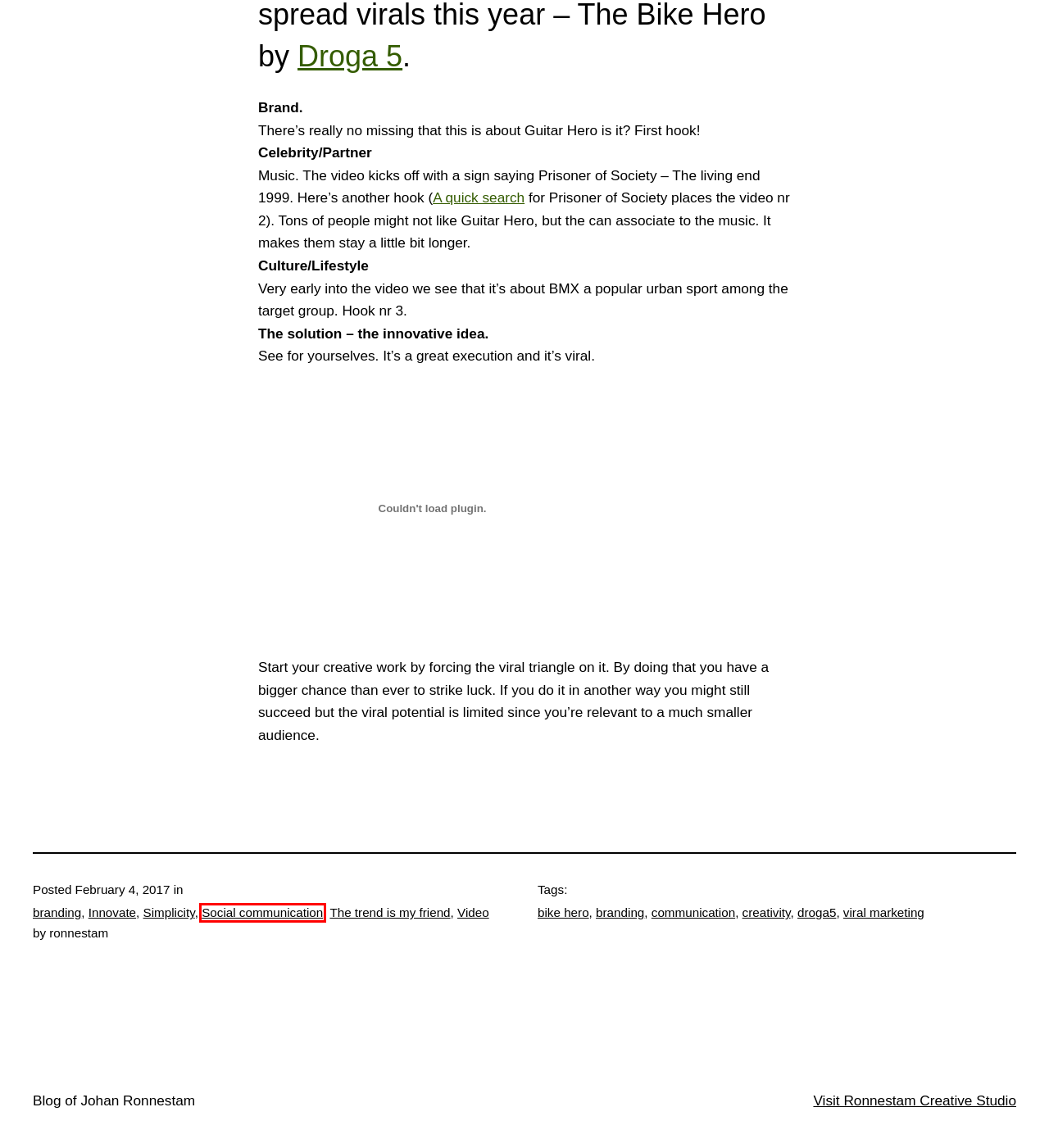Analyze the given webpage screenshot and identify the UI element within the red bounding box. Select the webpage description that best matches what you expect the new webpage to look like after clicking the element. Here are the candidates:
A. Innovate – Blog of Johan Ronnestam
B. viral marketing – Blog of Johan Ronnestam
C. branding – Blog of Johan Ronnestam
D. Simplicity – Blog of Johan Ronnestam
E. droga5 – Blog of Johan Ronnestam
F. Social communication – Blog of Johan Ronnestam
G. The trend is my friend – Blog of Johan Ronnestam
H. Home |  Droga5

F